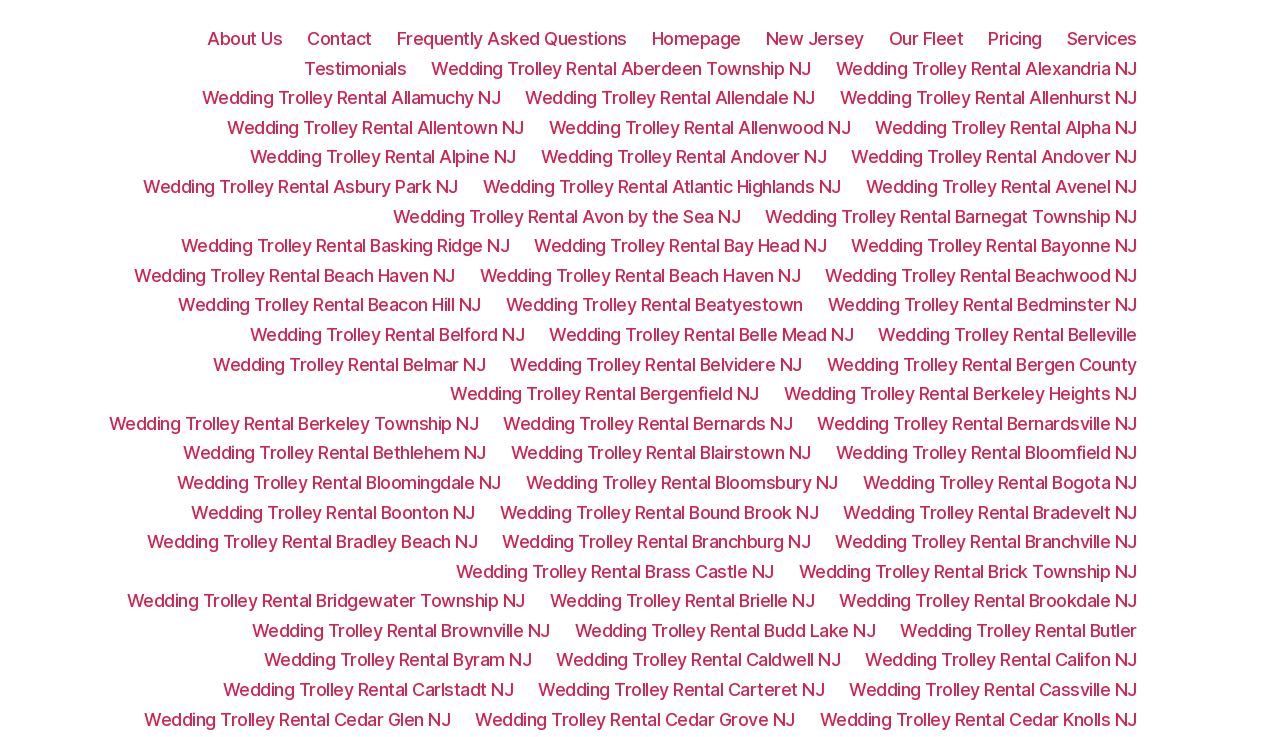Detail the features and information presented on the webpage.

This webpage is about wedding trolley rentals in New Jersey, specifically in Loch Arbour. The top section of the page features a navigation menu with links to various pages, including "About Us", "Contact", "Frequently Asked Questions", "Homepage", "New Jersey", "Our Fleet", "Pricing", "Services", and "Testimonials". 

Below the navigation menu, there is a long list of links to specific locations in New Jersey where wedding trolley rentals are available. These locations are listed in alphabetical order, starting from Aberdeen Township and ending at Cedar Knolls. Each link is labeled with the location name, followed by "Wedding Trolley Rental". The links are arranged in a grid-like pattern, with multiple columns and rows.